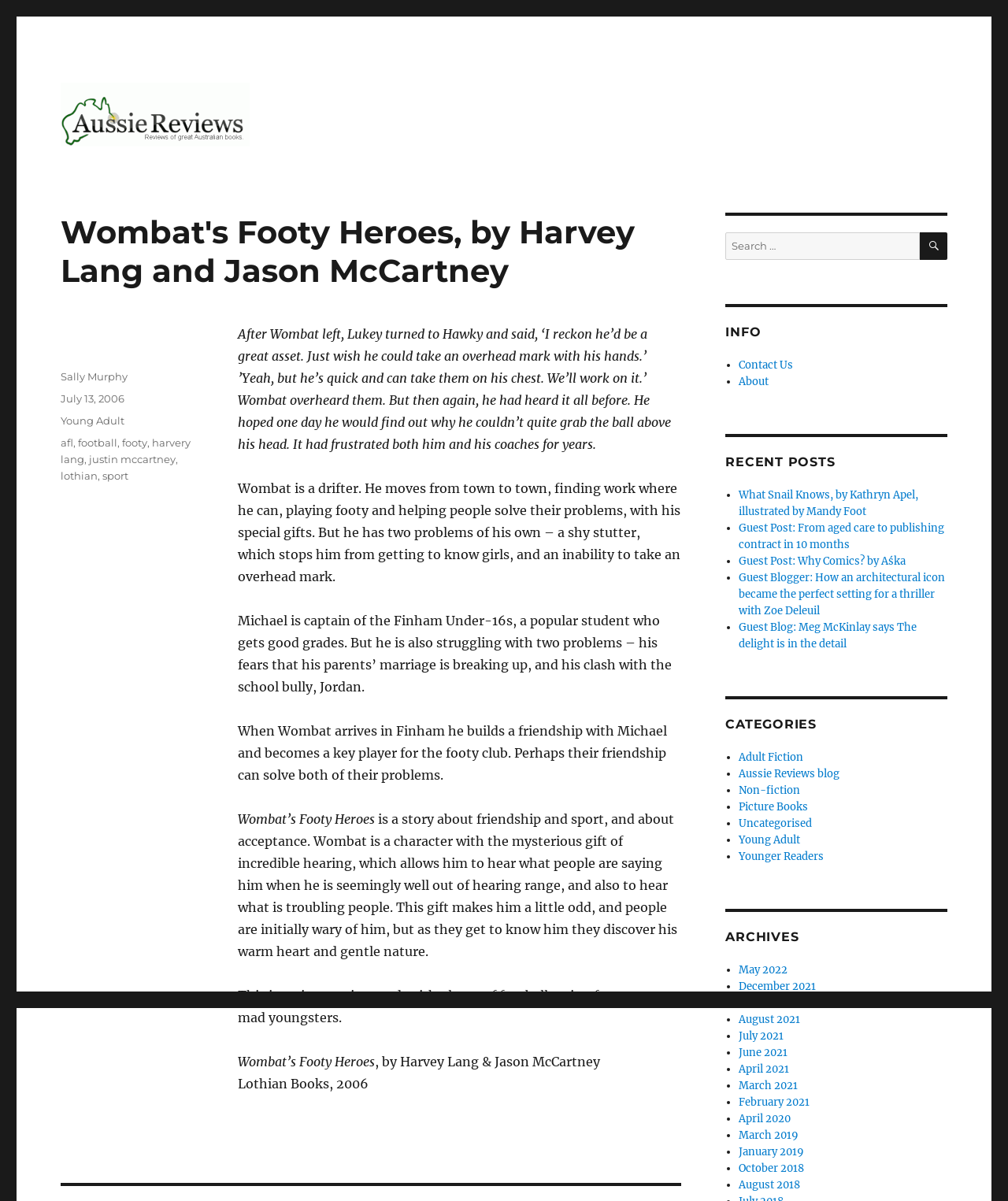For the element described, predict the bounding box coordinates as (top-left x, top-left y, bottom-right x, bottom-right y). All values should be between 0 and 1. Element description: parent_node: Aussie Reviews

[0.06, 0.069, 0.248, 0.122]